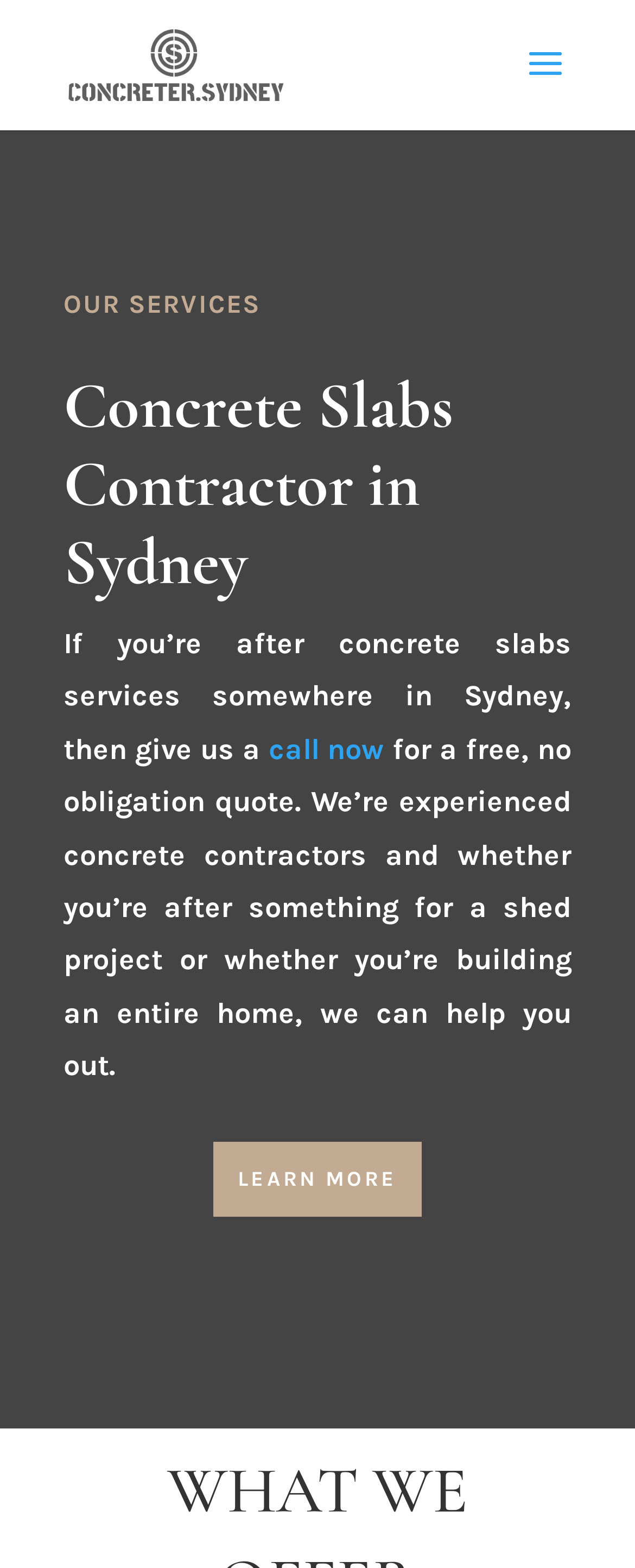Create an in-depth description of the webpage, covering main sections.

The webpage is about concrete slabs services provided by Concreter Sydney. At the top left, there is a logo image of Concreter Sydney, accompanied by a link with the same name. Below the logo, there are three headings: "OUR SERVICES", "Concrete Slabs Contractor in Sydney", and a paragraph of text that describes the services offered, including concrete slabs for backyard sheds or skyscrapers. The text also mentions that the team of professionals ensures excellent quality slabs. 

On the right side of the paragraph, there is a "call now" link, which is part of the text that invites users to get a free, no obligation quote. Below this section, there is a "LEARN MORE" link, which is likely to provide more information about the services. Overall, the webpage appears to be a service page for Concreter Sydney, promoting their concrete slabs services in Sydney.